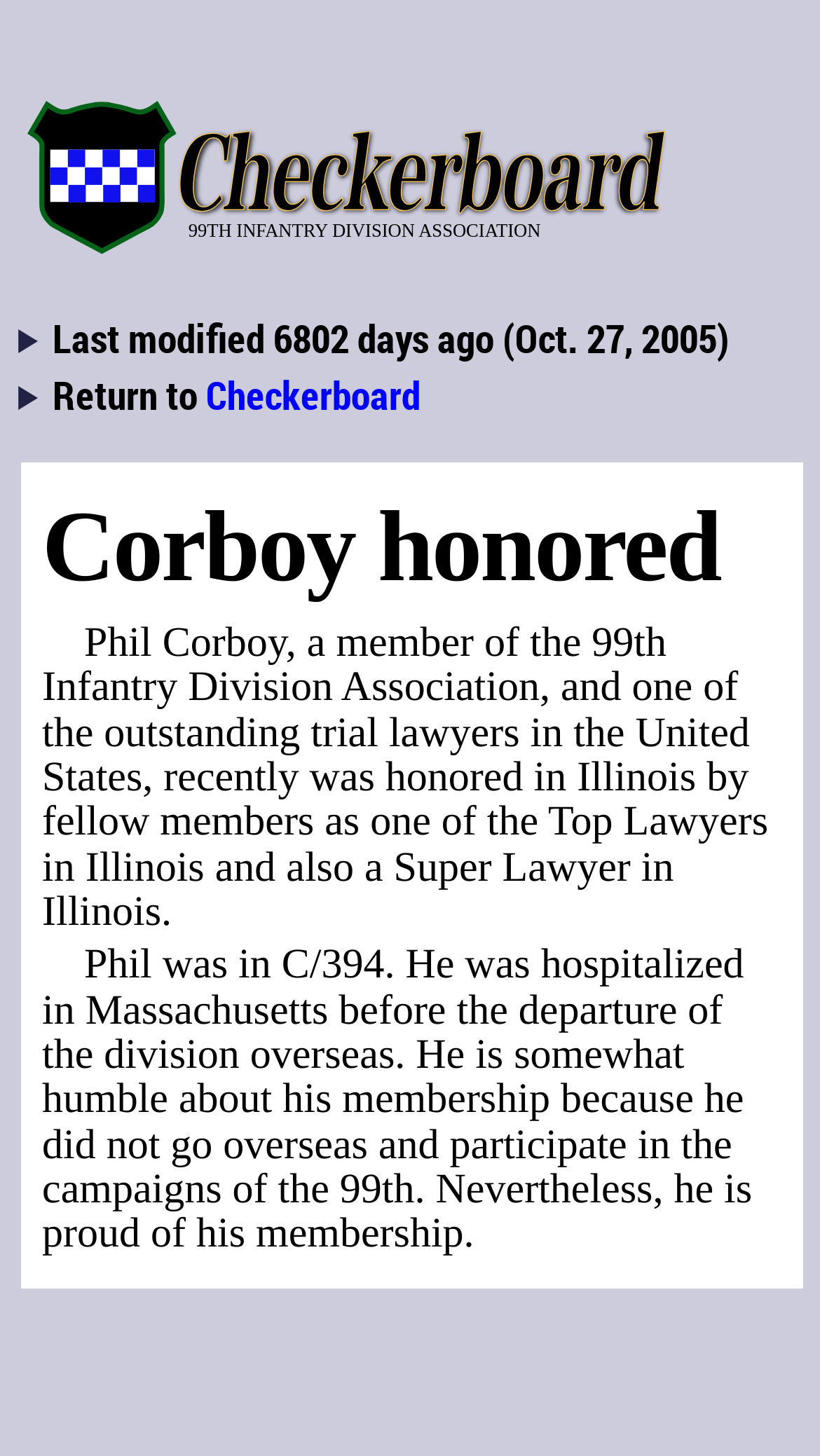Provide a brief response in the form of a single word or phrase:
How many days ago was the webpage last modified?

6802 days